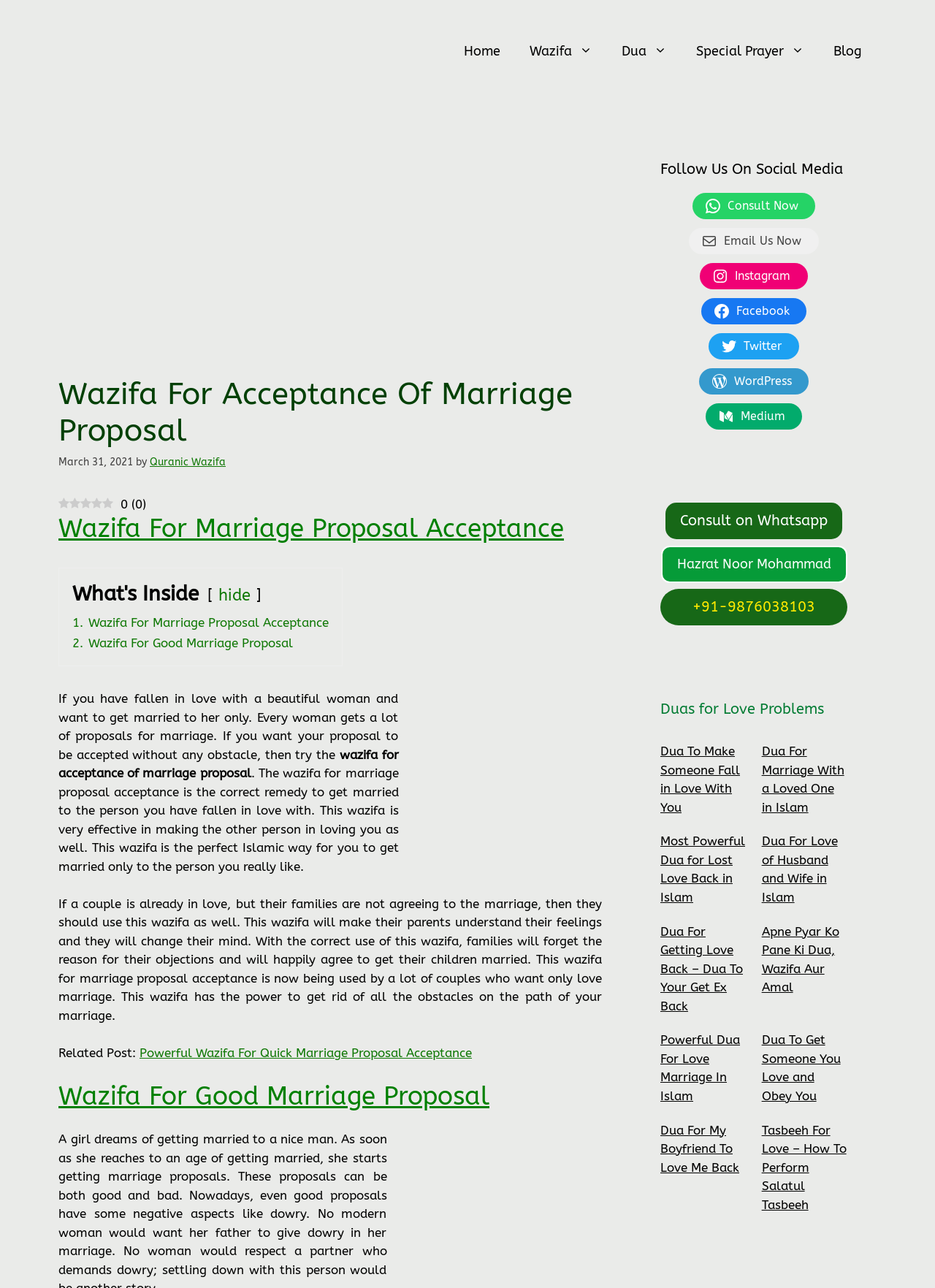Determine the heading of the webpage and extract its text content.

Wazifa For Acceptance Of Marriage Proposal